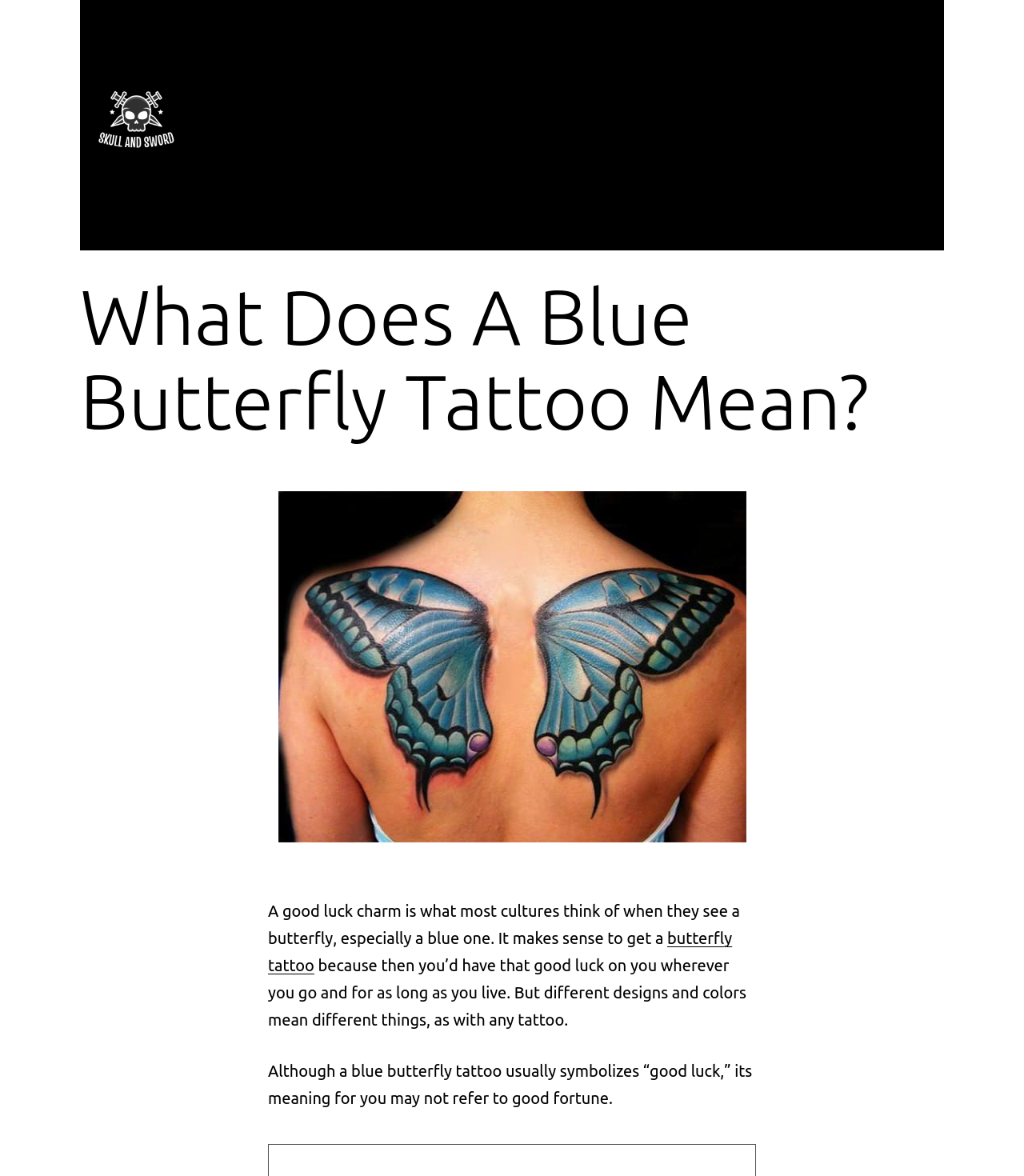Locate the bounding box coordinates of the clickable area to execute the instruction: "click the logo". Provide the coordinates as four float numbers between 0 and 1, represented as [left, top, right, bottom].

[0.094, 0.092, 0.172, 0.108]